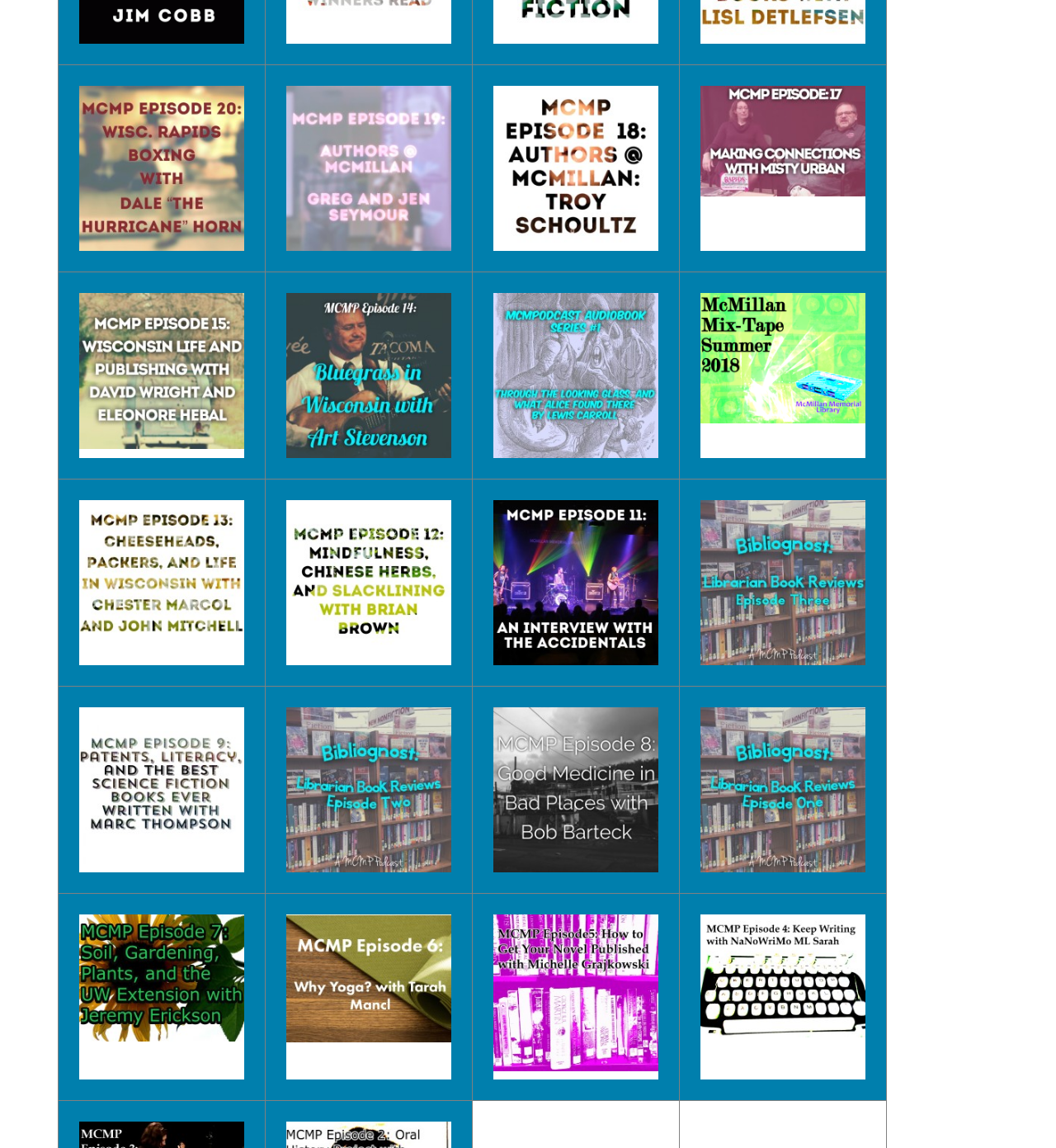Locate the bounding box coordinates of the element I should click to achieve the following instruction: "open the third image".

[0.448, 0.057, 0.643, 0.236]